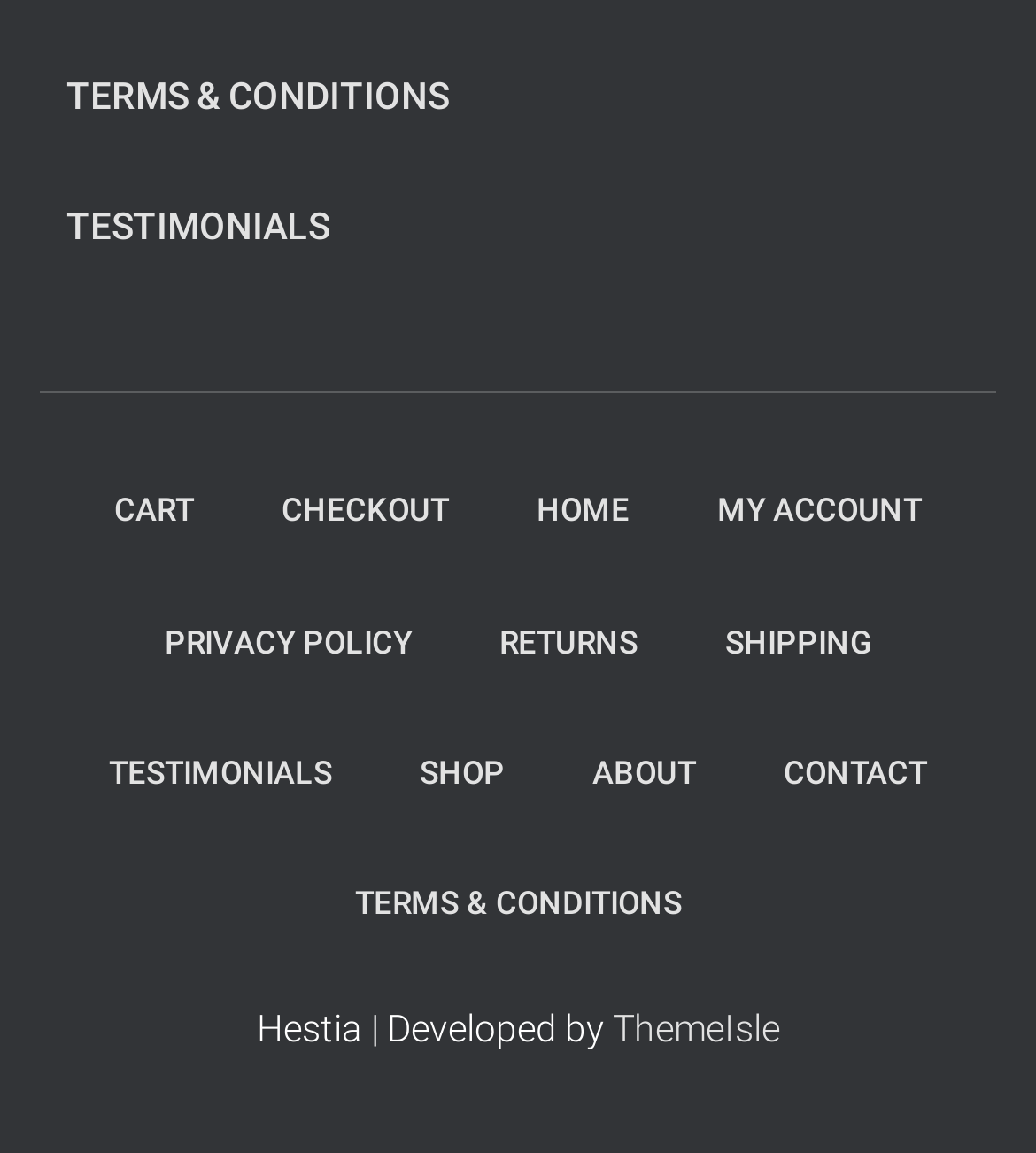Point out the bounding box coordinates of the section to click in order to follow this instruction: "view cart".

[0.072, 0.388, 0.226, 0.501]